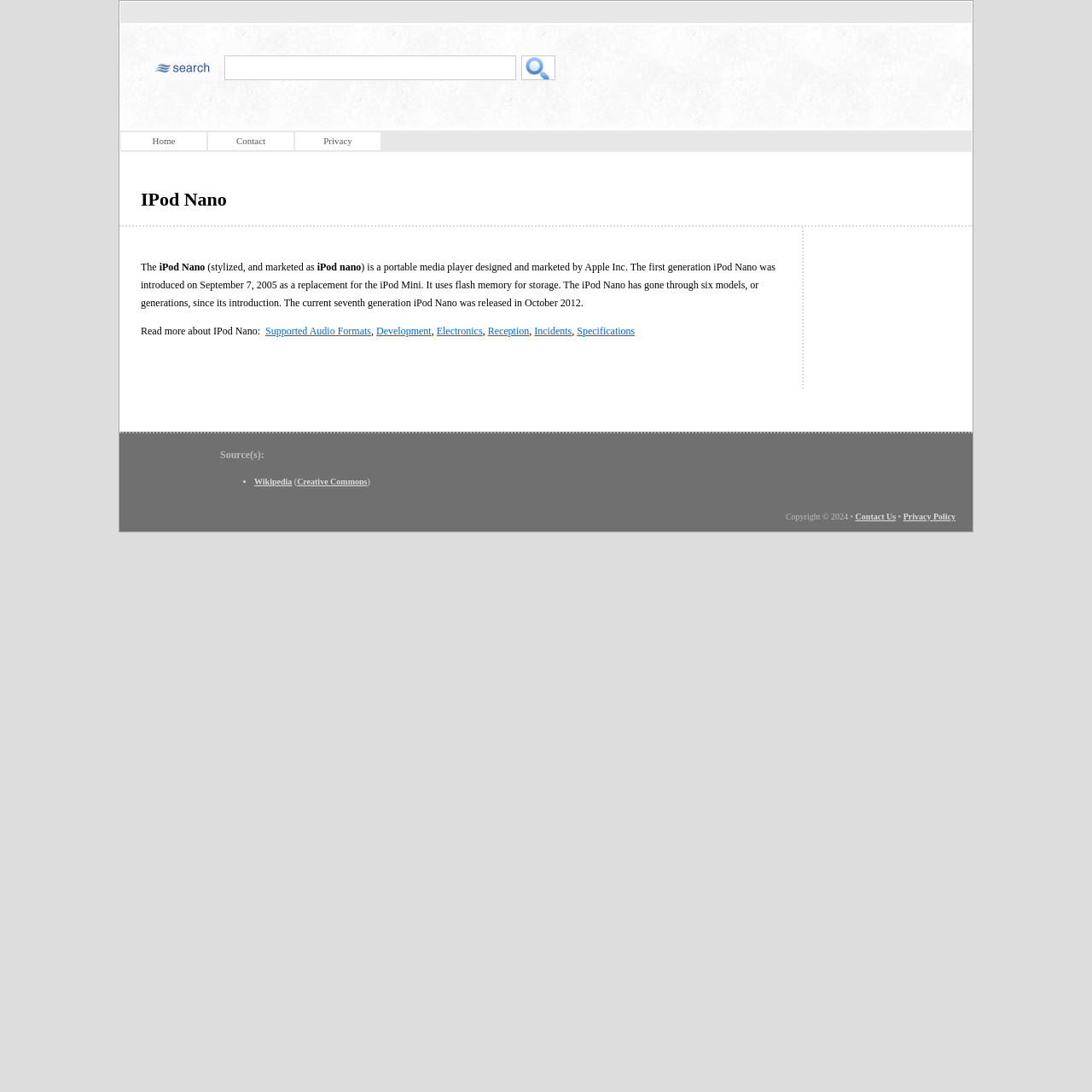Using the element description provided, determine the bounding box coordinates in the format (top-left x, top-left y, bottom-right x, bottom-right y). Ensure that all values are floating point numbers between 0 and 1. Element description: EKA Solutions, Inc

None